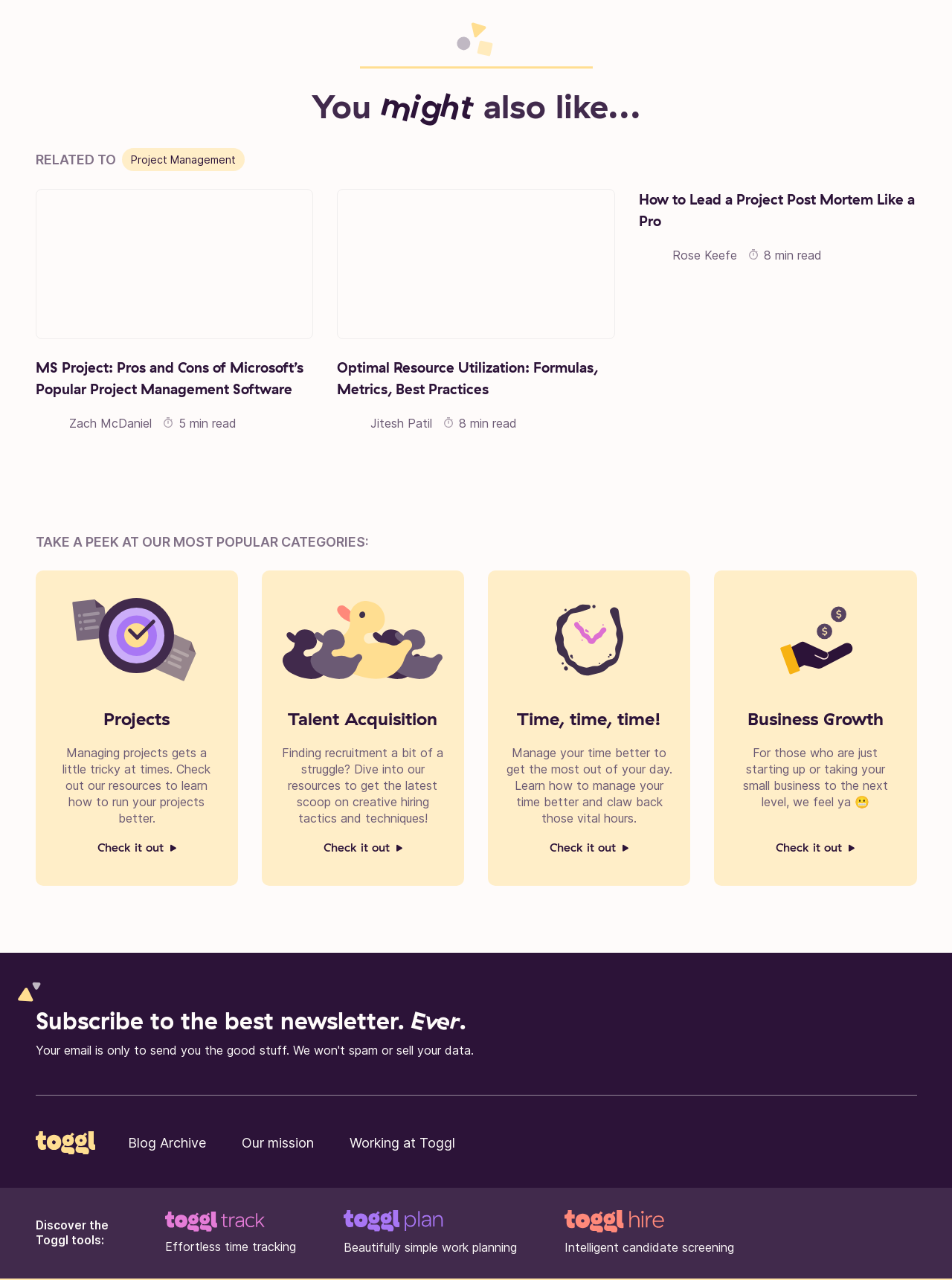How many minutes does it take to read the second article?
Please answer the question with a single word or phrase, referencing the image.

8 min